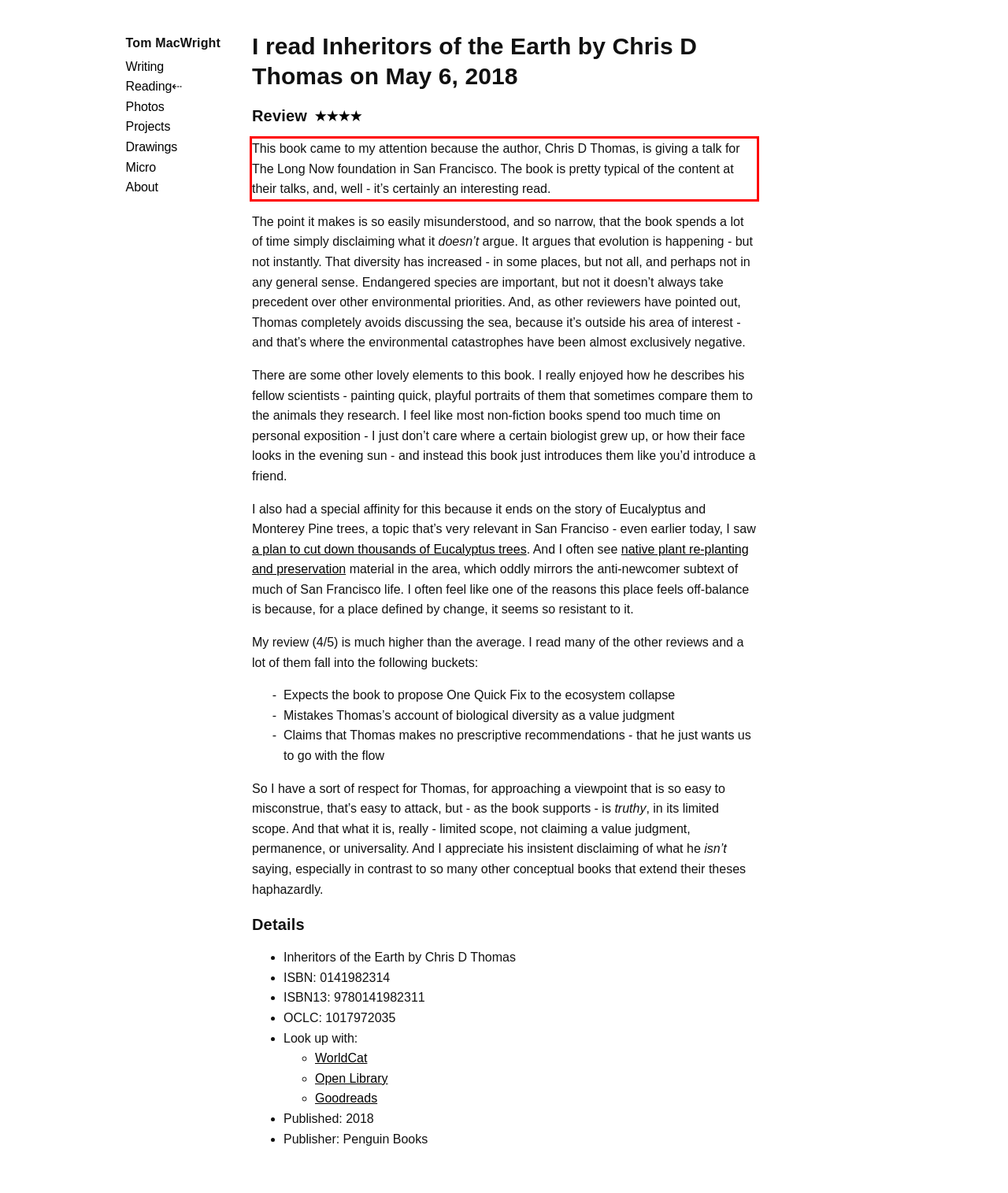Given a screenshot of a webpage, locate the red bounding box and extract the text it encloses.

This book came to my attention because the author, Chris D Thomas, is giving a talk for The Long Now foundation in San Francisco. The book is pretty typical of the content at their talks, and, well - it’s certainly an interesting read.